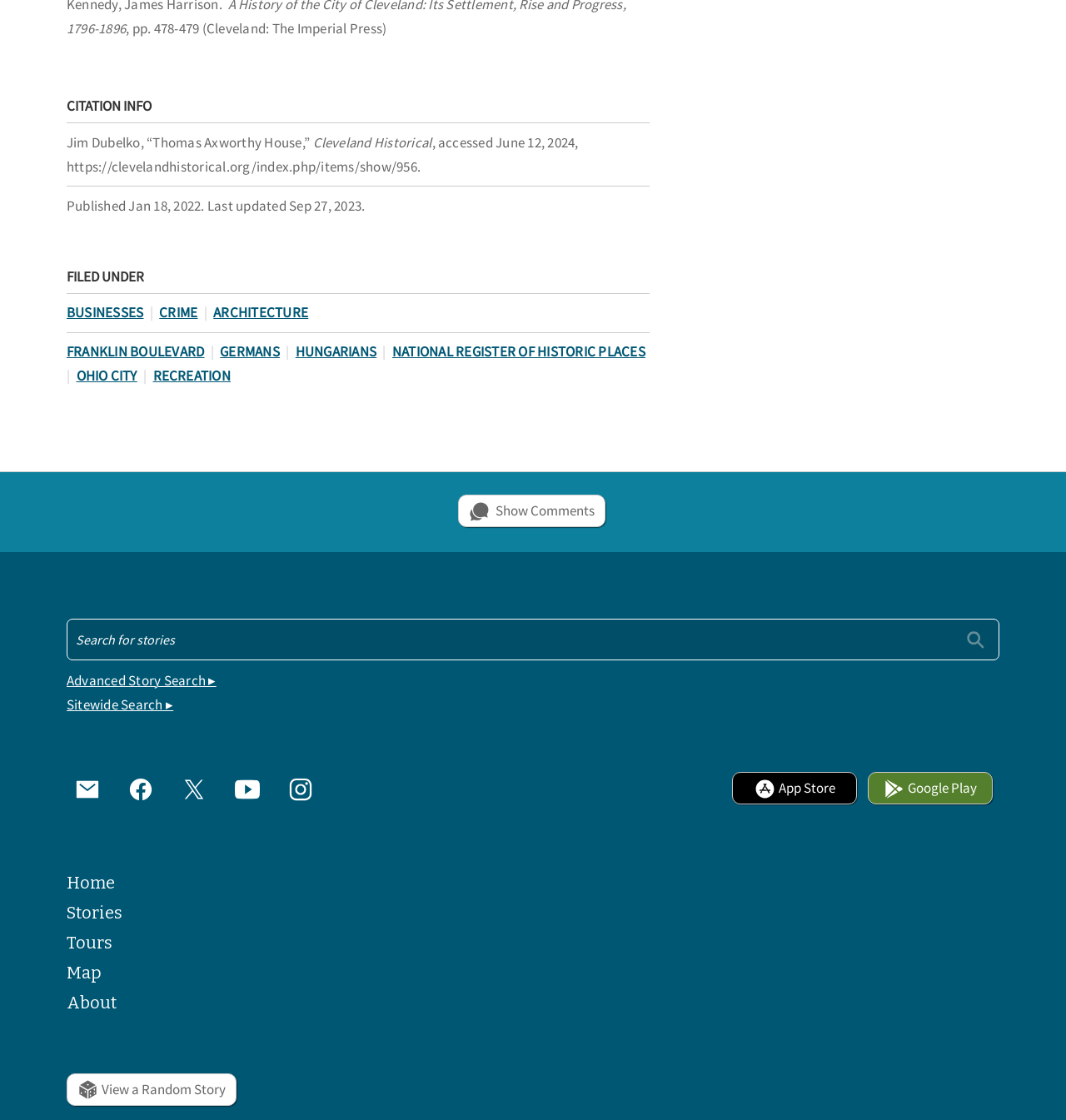Determine the bounding box for the HTML element described here: "Advanced Story Search ▸". The coordinates should be given as [left, top, right, bottom] with each number being a float between 0 and 1.

[0.062, 0.6, 0.203, 0.616]